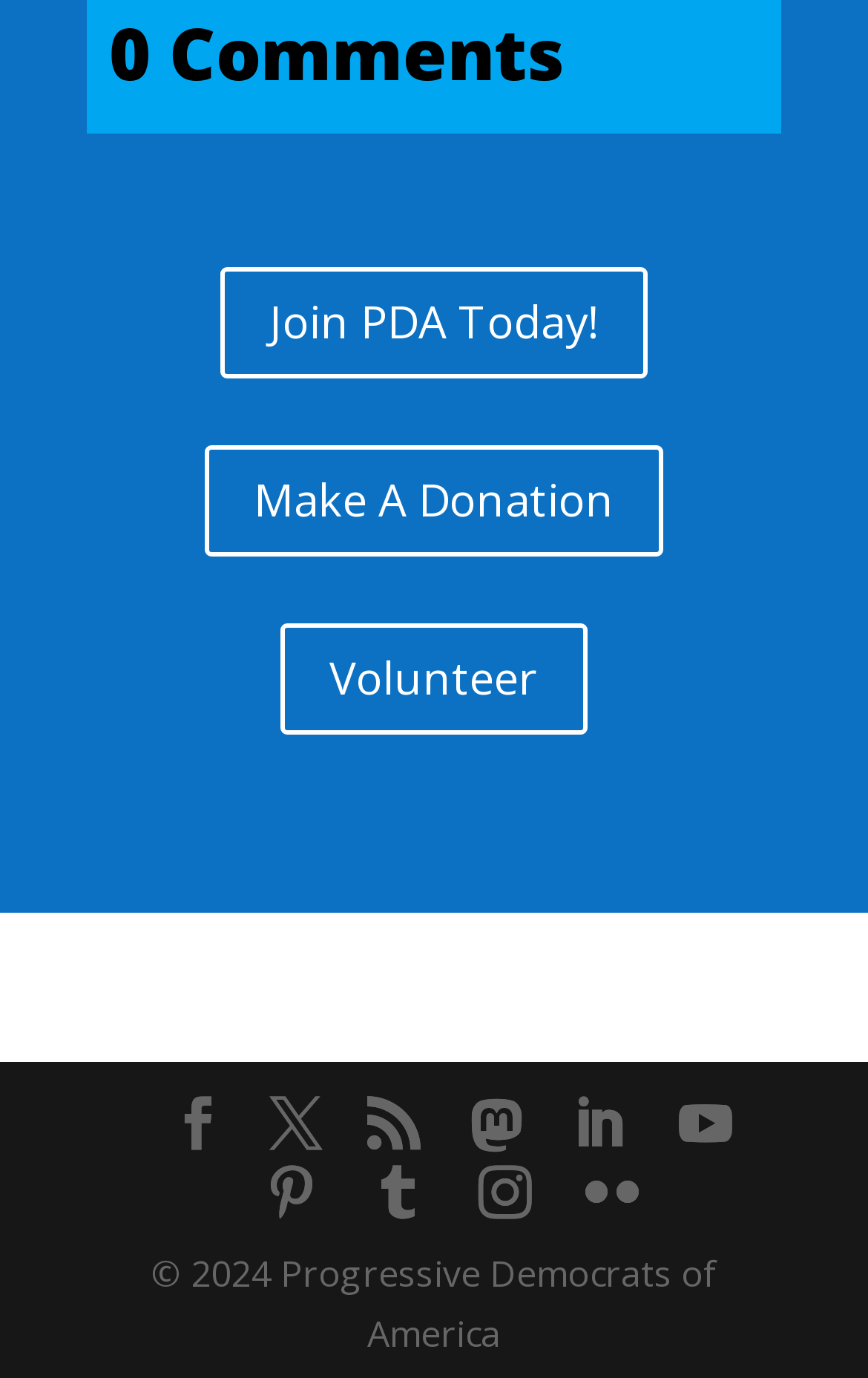Please specify the bounding box coordinates of the clickable region necessary for completing the following instruction: "Click Join PDA Today!". The coordinates must consist of four float numbers between 0 and 1, i.e., [left, top, right, bottom].

[0.254, 0.193, 0.746, 0.274]